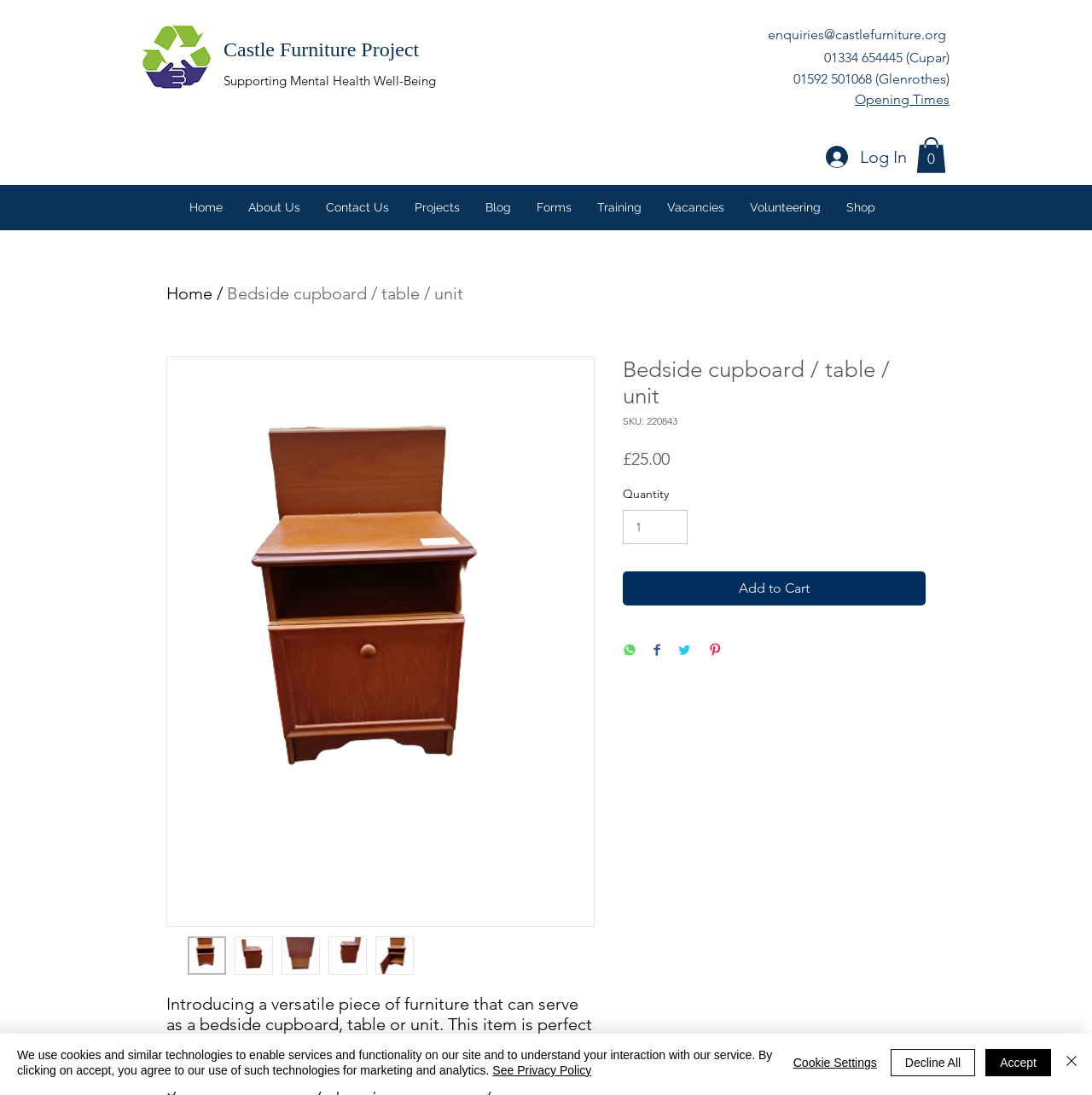Please determine the primary heading and provide its text.

Bedside cupboard / table / unit